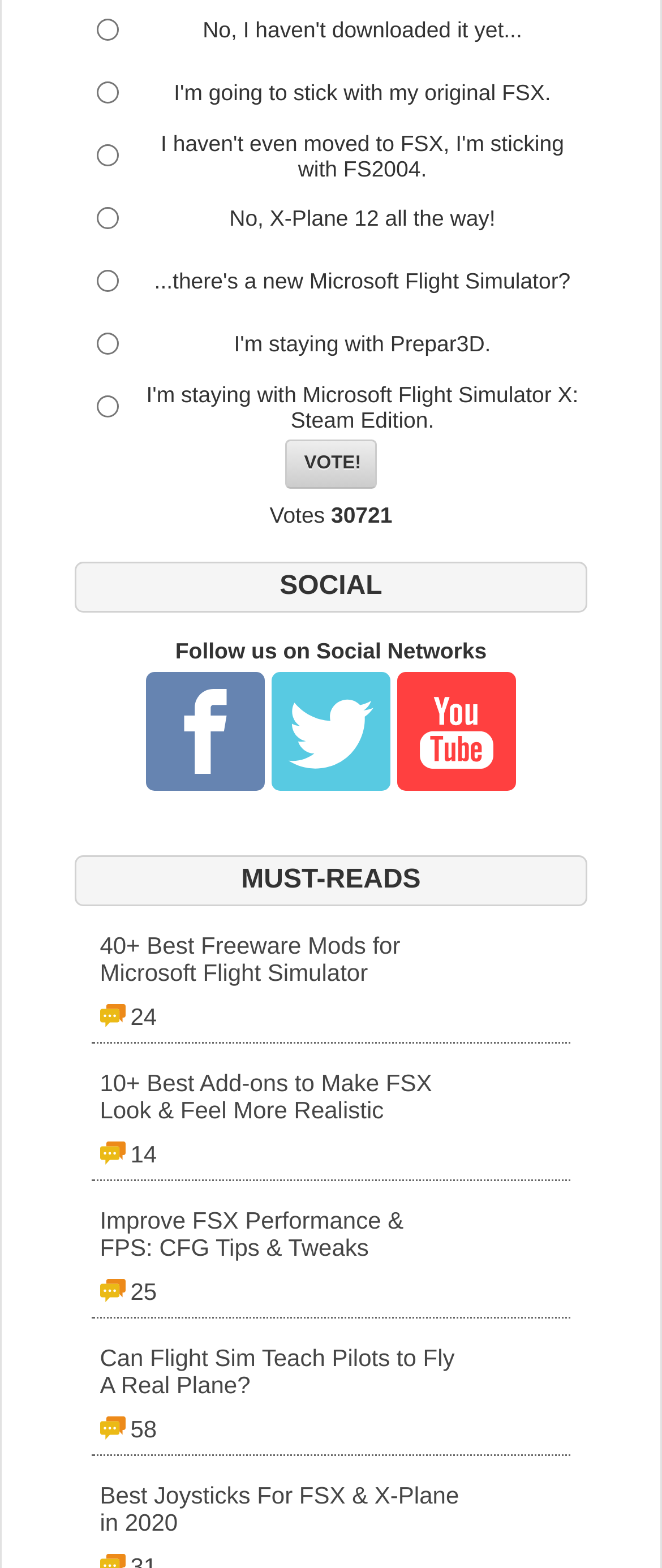Please find the bounding box coordinates of the element that needs to be clicked to perform the following instruction: "Select 'No, I haven't downloaded it yet...' option". The bounding box coordinates should be four float numbers between 0 and 1, represented as [left, top, right, bottom].

[0.146, 0.012, 0.179, 0.026]